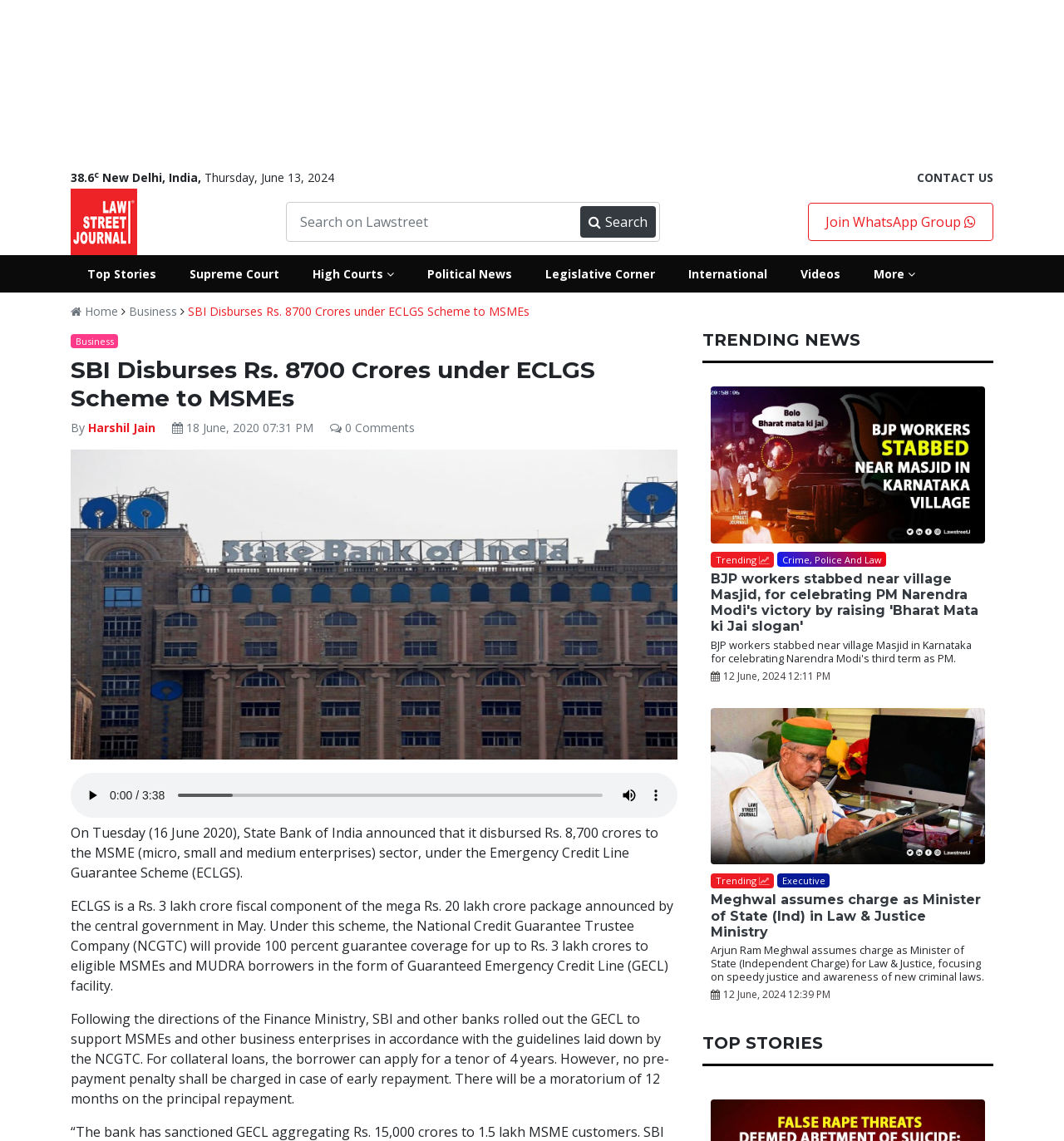Find and extract the text of the primary heading on the webpage.

SBI Disburses Rs. 8700 Crores under ECLGS Scheme to MSMEs